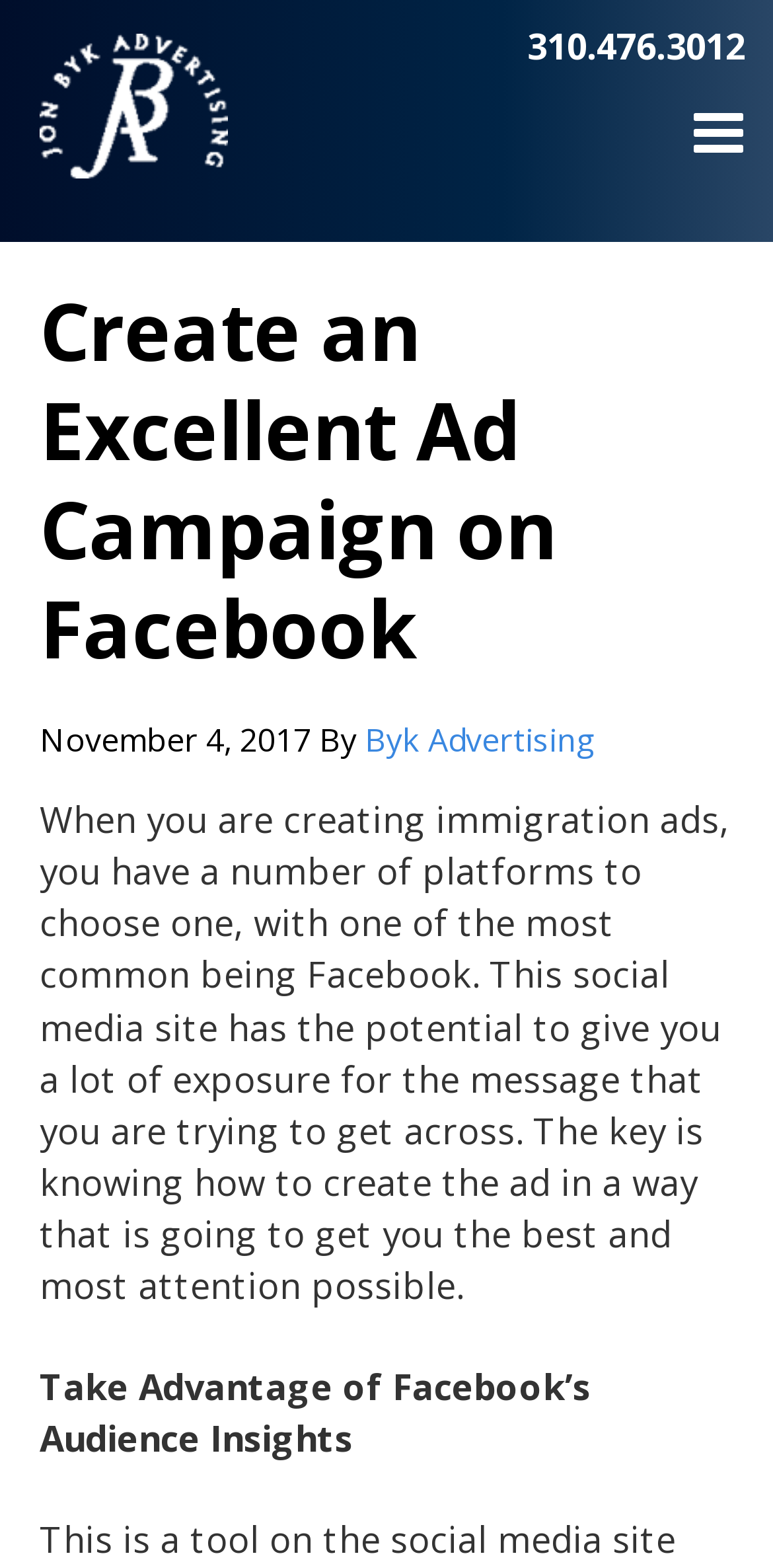Please provide a one-word or short phrase answer to the question:
What is the topic of the webpage?

Immigration ads on Facebook